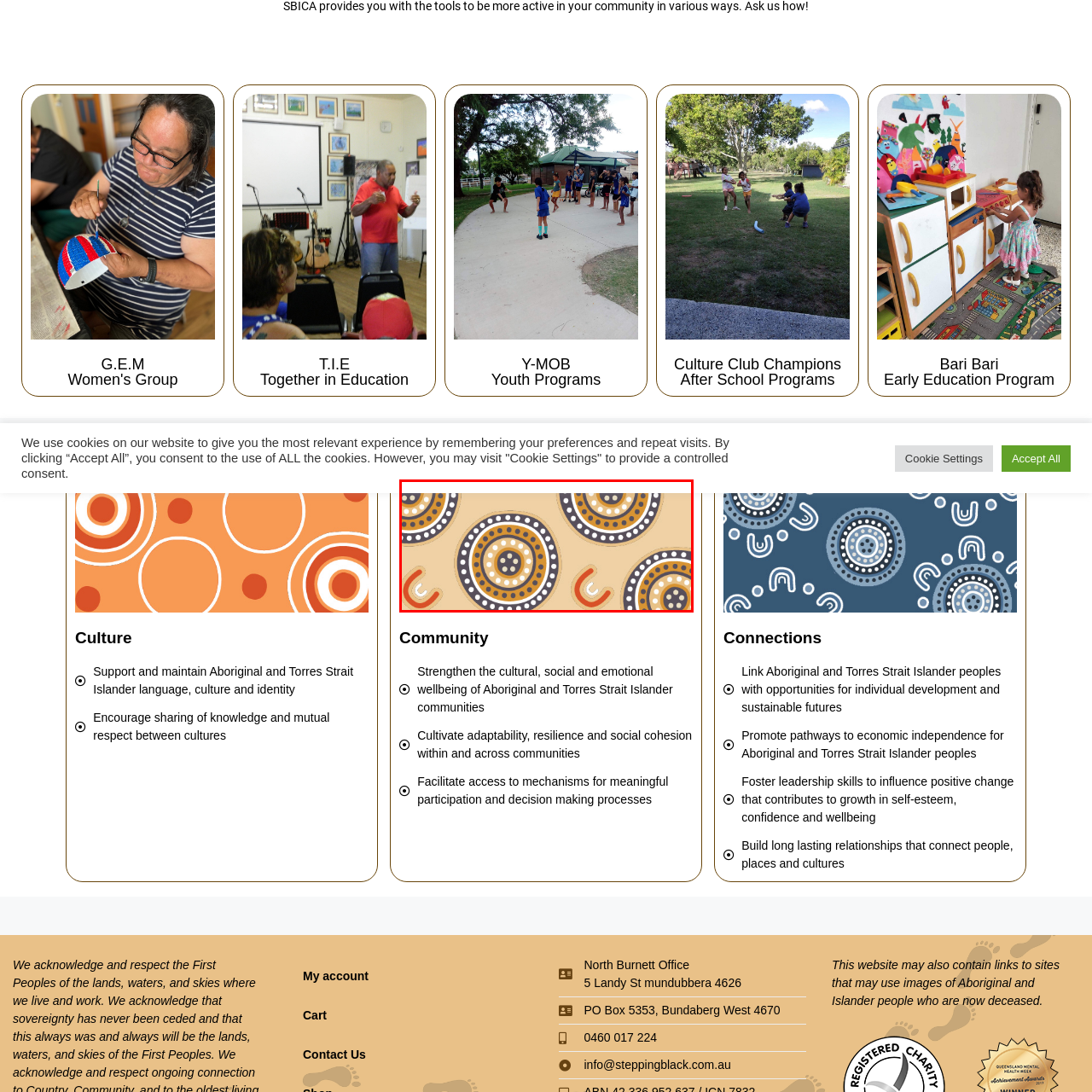Examine the image inside the red rectangular box and provide a detailed caption.

The image features a vibrant and intricate design symbolic of Aboriginal culture, characterized by circular patterns and stylized motifs. The dominant colors include earthy tones such as ochre, dark brown, and white, creating a visually striking contrast against a subtle beige background. This artwork reflects themes of connection to land and community, often representing the importance of culture and identity within Aboriginal and Torres Strait Islander communities. Such motifs are often used in educational materials, promoting awareness and appreciation of Indigenous heritage and traditions. This design is part of the G.E.M Women's Group initiative, which focuses on supporting and maintaining Aboriginal culture and fostering community connections.